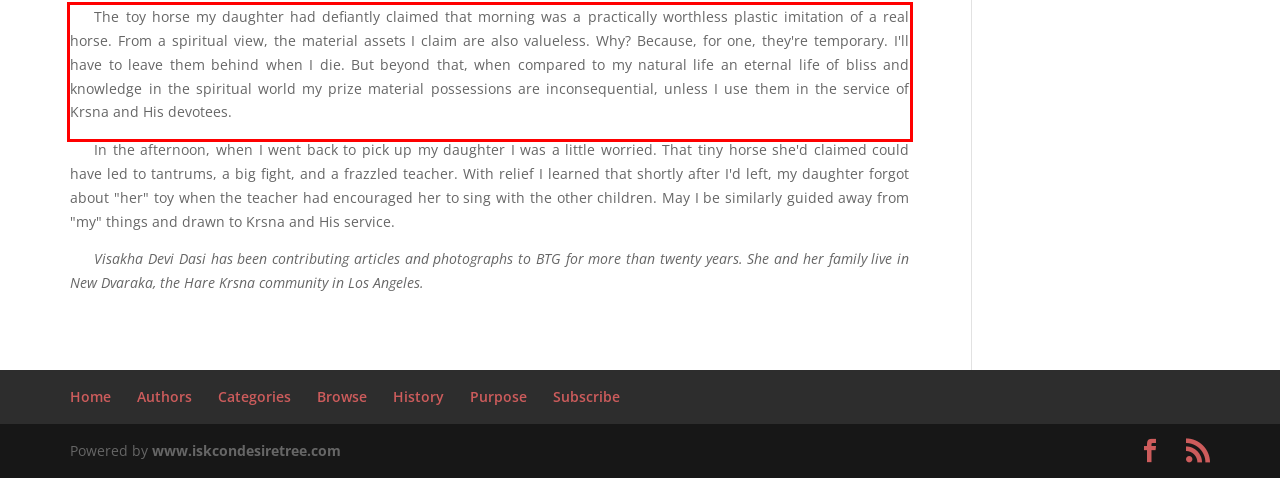From the given screenshot of a webpage, identify the red bounding box and extract the text content within it.

The toy horse my daughter had defiantly claimed that morning was a practically worthless plastic imitation of a real horse. From a spiritual view, the material assets I claim are also valueless. Why? Because, for one, they're temporary. I'll have to leave them behind when I die. But beyond that, when compared to my natural life an eternal life of bliss and knowledge in the spiritual world my prize material possessions are inconsequential, unless I use them in the service of Krsna and His devotees.